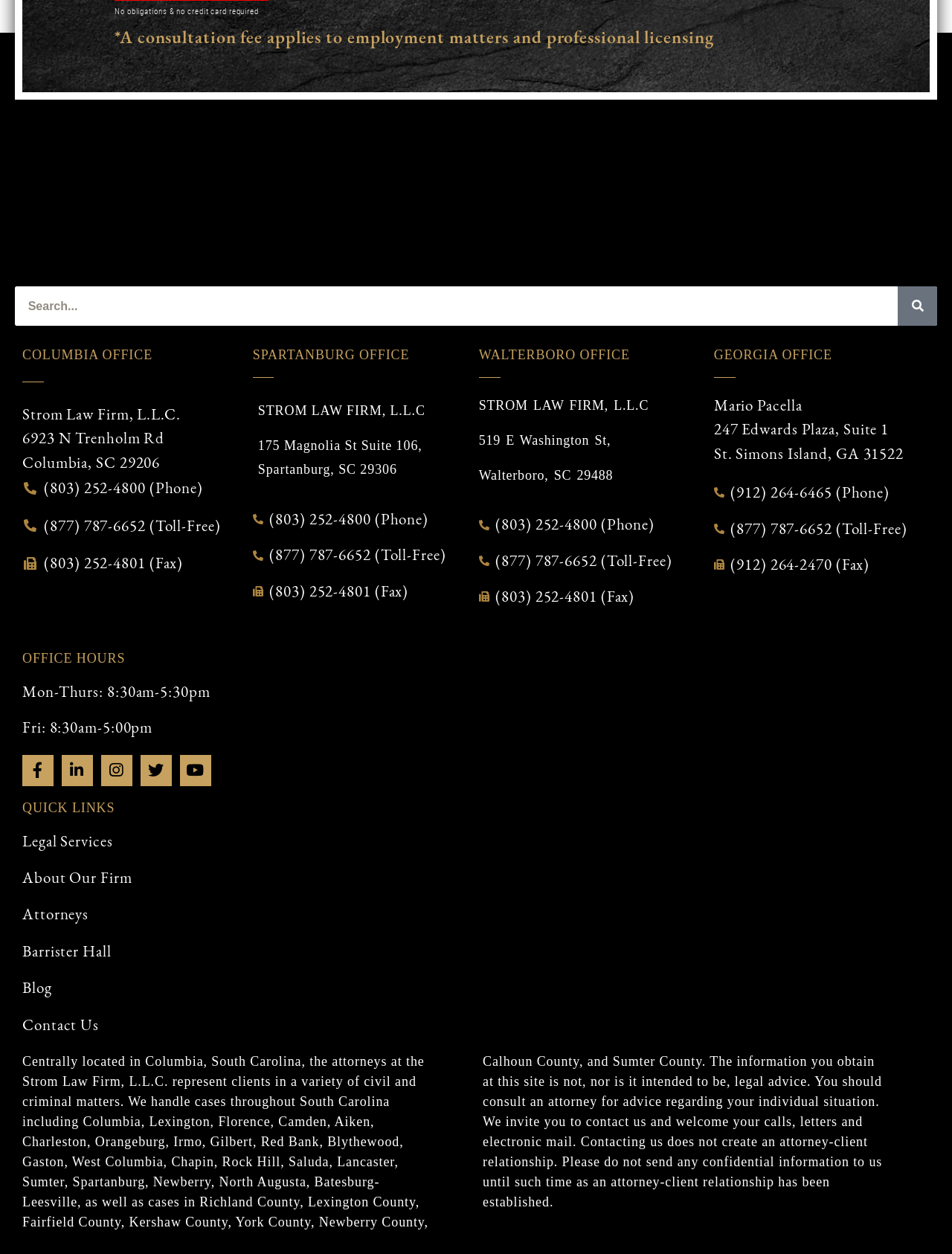Provide a one-word or short-phrase answer to the question:
How many offices does Strom Law Firm have?

4